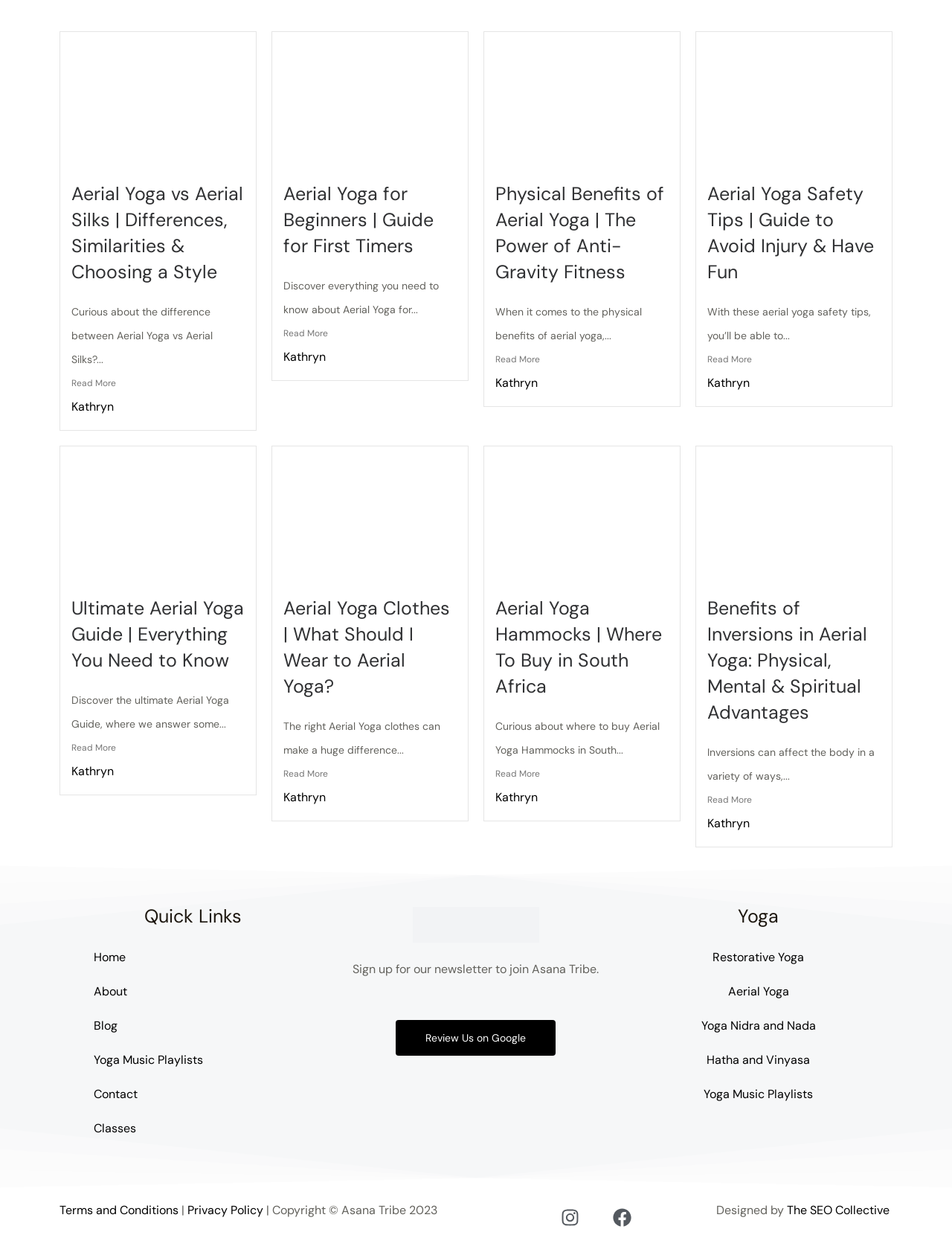Give a concise answer of one word or phrase to the question: 
What is the topic of the first article?

Aerial Yoga vs Aerial Silks